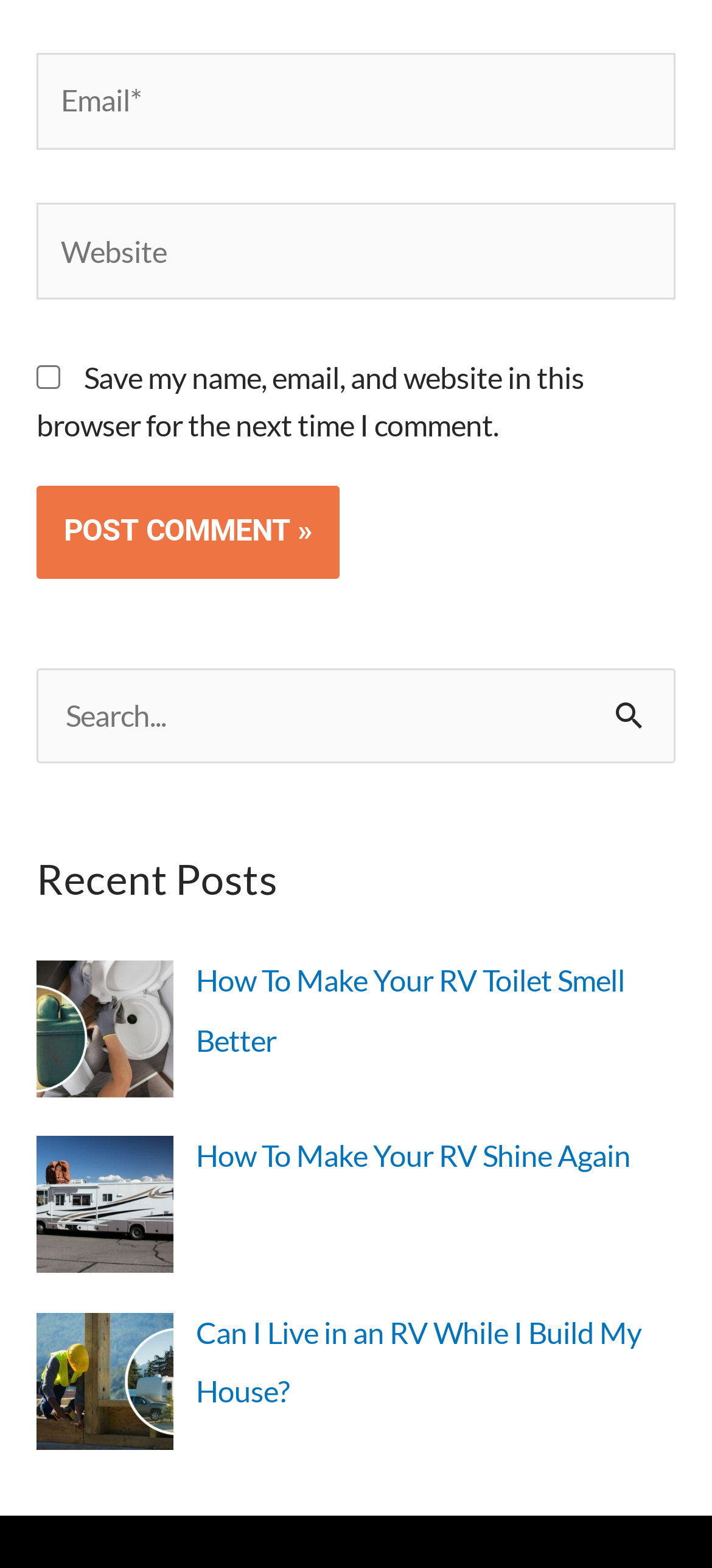Pinpoint the bounding box coordinates of the area that should be clicked to complete the following instruction: "Post a comment". The coordinates must be given as four float numbers between 0 and 1, i.e., [left, top, right, bottom].

[0.051, 0.31, 0.477, 0.369]